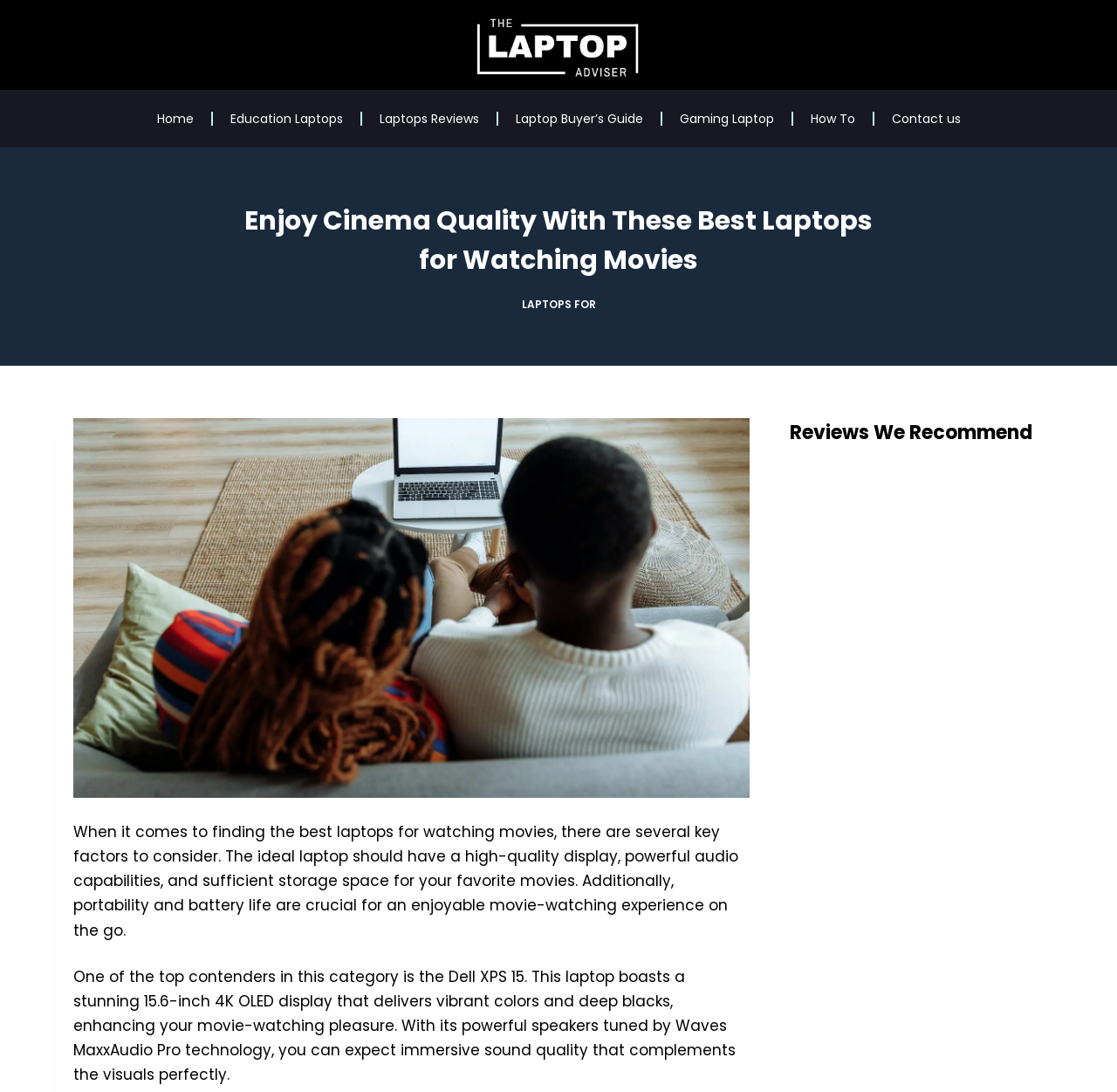Specify the bounding box coordinates of the area to click in order to execute this command: 'Click on 'Laptops Reviews''. The coordinates should consist of four float numbers ranging from 0 to 1, and should be formatted as [left, top, right, bottom].

[0.324, 0.09, 0.444, 0.127]